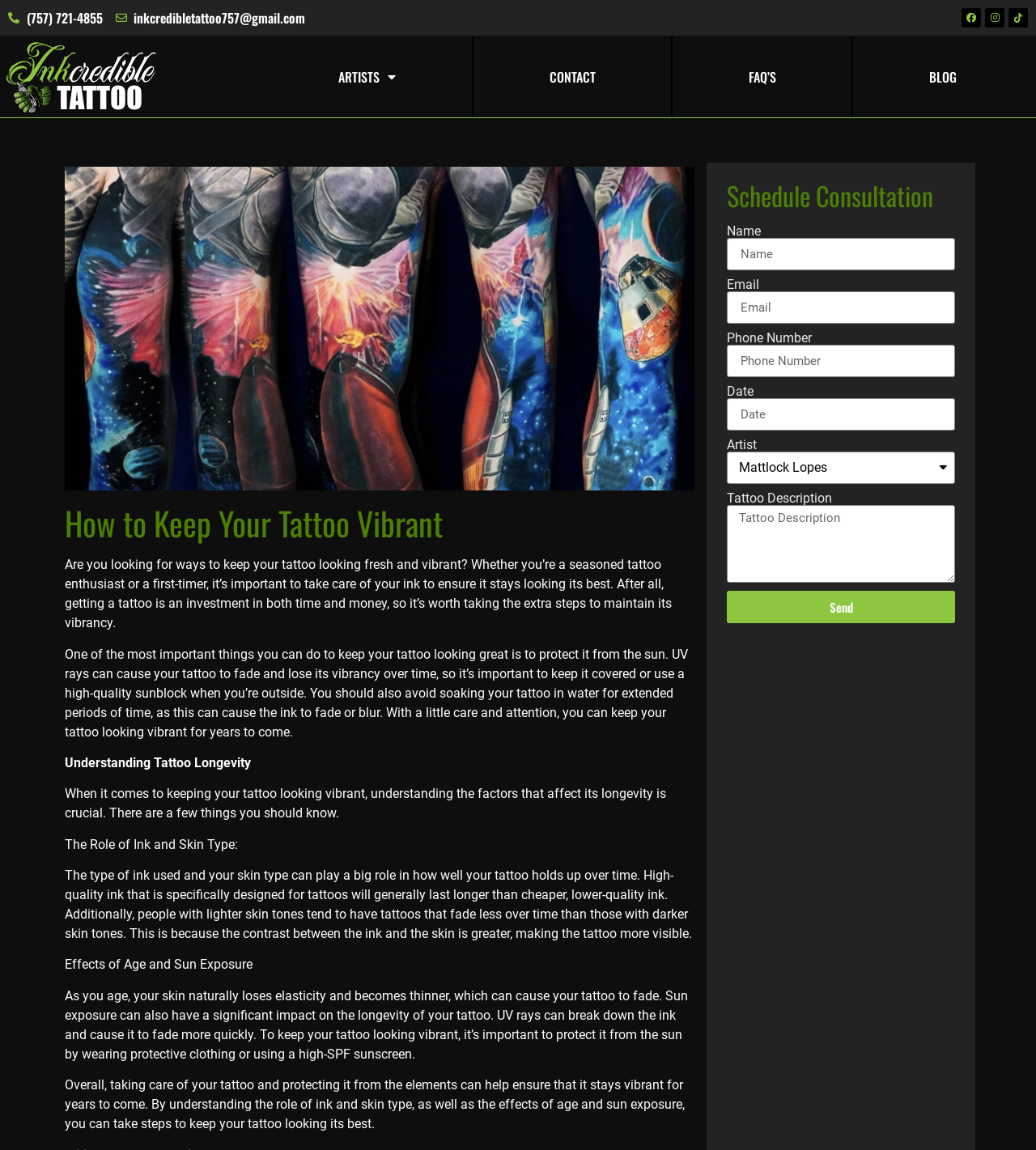What is the phone number to contact the tattoo studio? Observe the screenshot and provide a one-word or short phrase answer.

(757) 721-4855